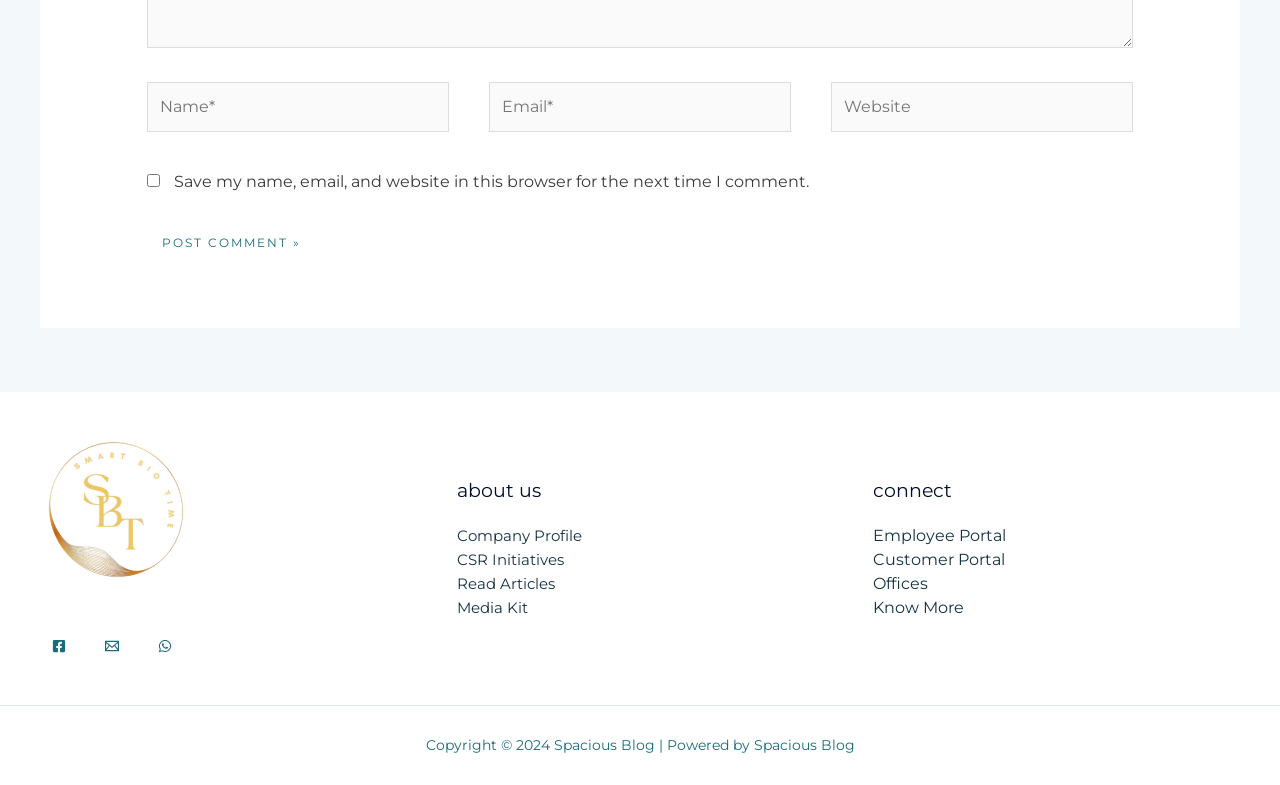Please identify the bounding box coordinates of the area that needs to be clicked to fulfill the following instruction: "Enter your name."

[0.115, 0.104, 0.351, 0.168]